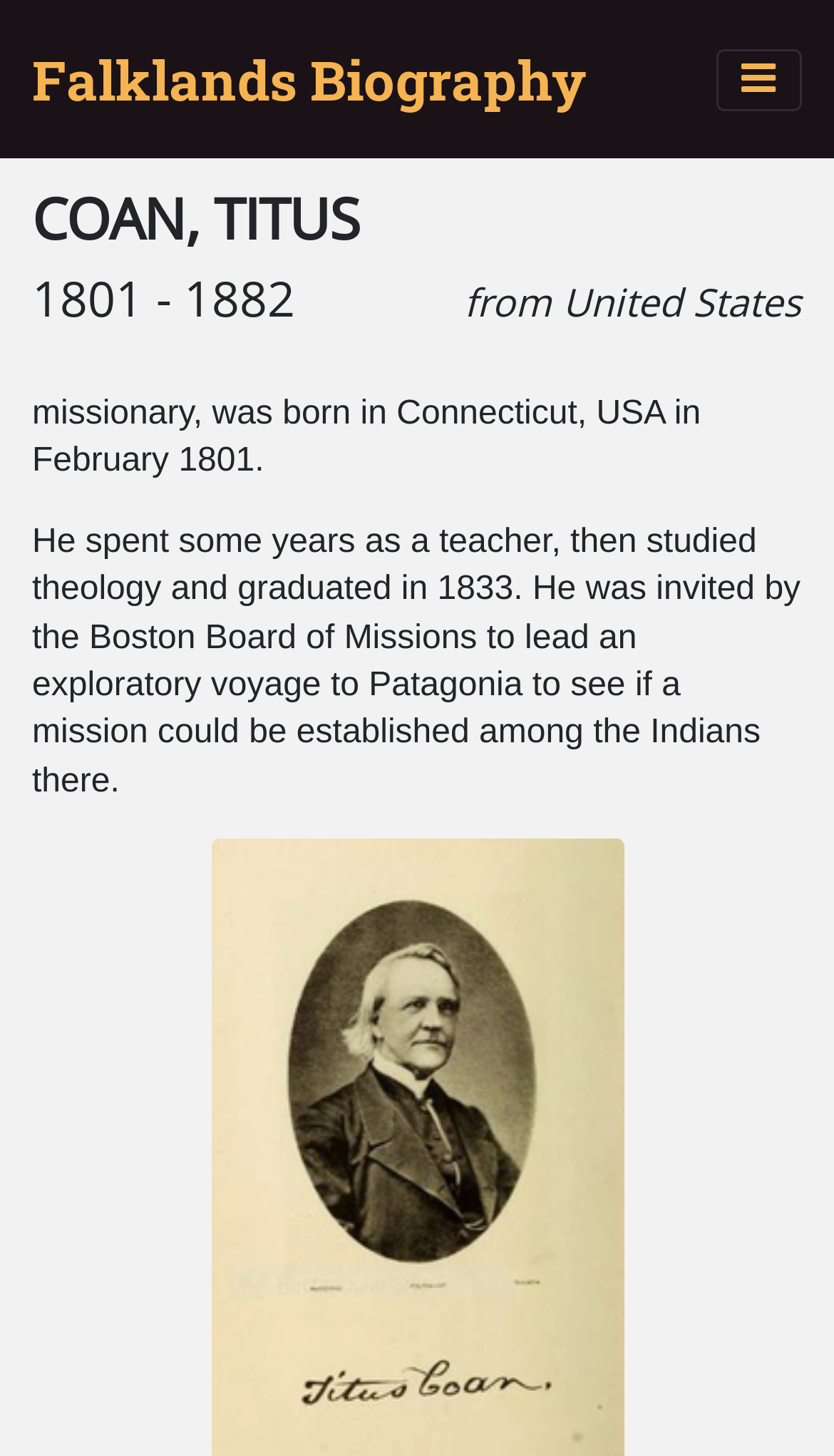Provide a one-word or short-phrase answer to the question:
What is the occupation of COAN, TITUS?

missionary